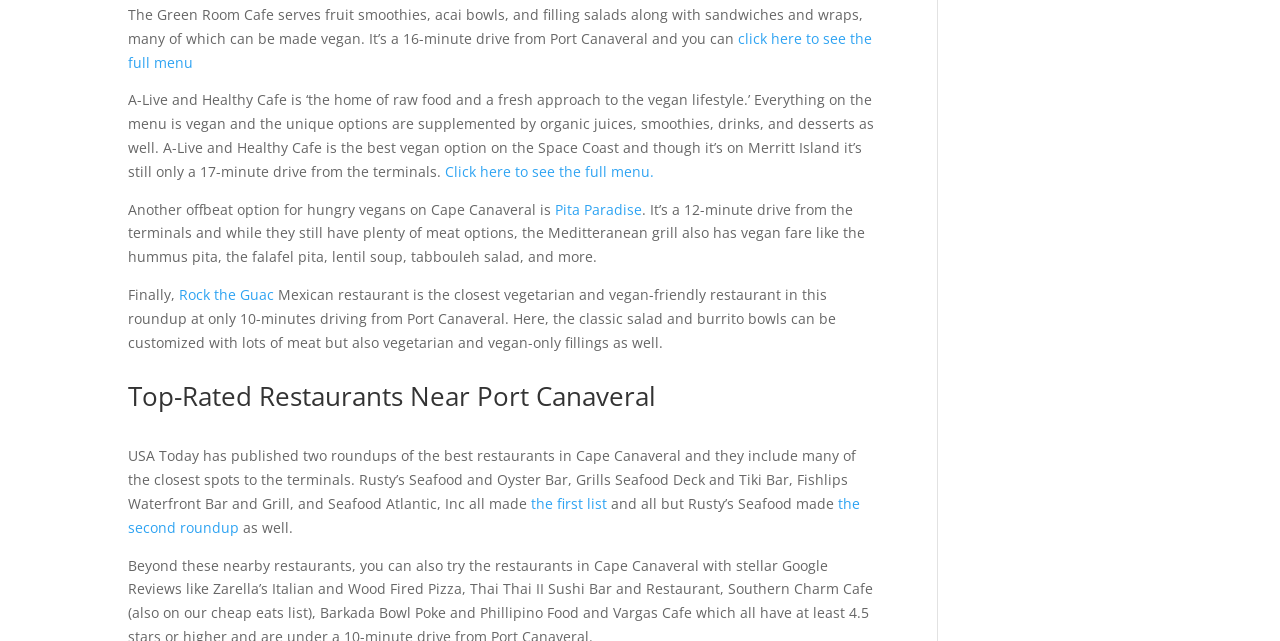Please provide the bounding box coordinate of the region that matches the element description: the first list. Coordinates should be in the format (top-left x, top-left y, bottom-right x, bottom-right y) and all values should be between 0 and 1.

[0.415, 0.771, 0.474, 0.8]